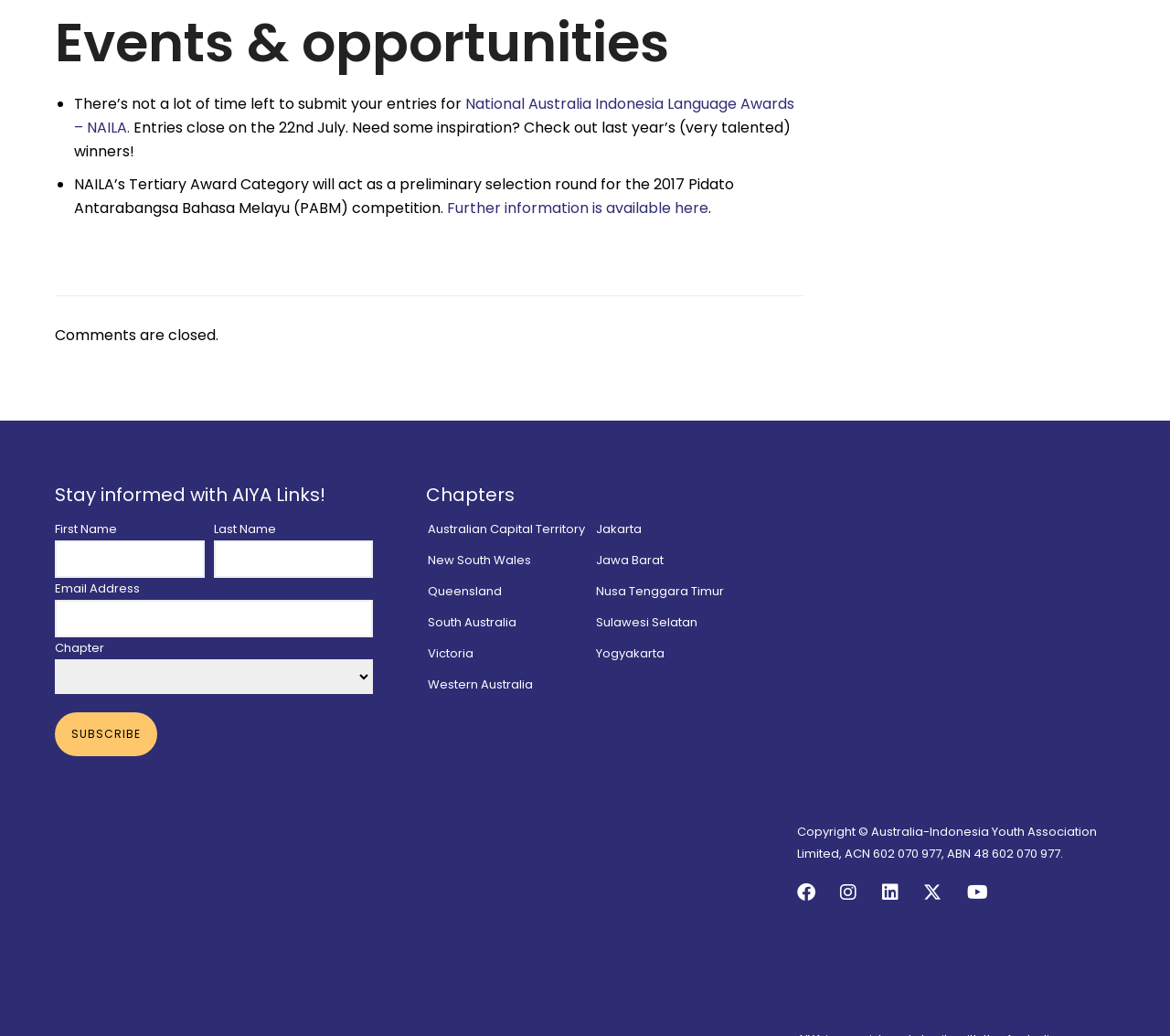Please answer the following query using a single word or phrase: 
How many social media links are available?

5